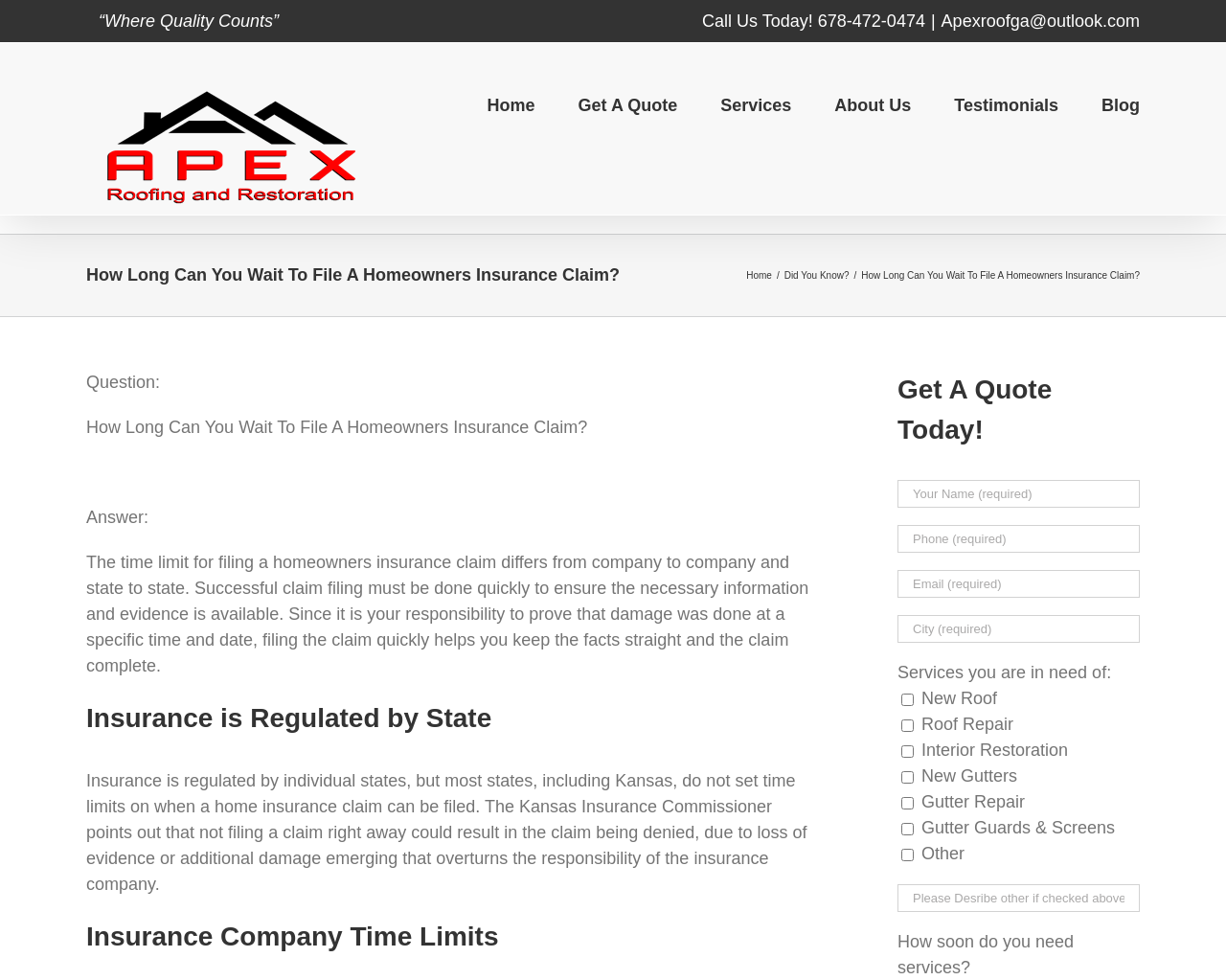Given the element description: "name="your-name" placeholder="Your Name (required)"", predict the bounding box coordinates of the UI element it refers to, using four float numbers between 0 and 1, i.e., [left, top, right, bottom].

[0.732, 0.49, 0.93, 0.518]